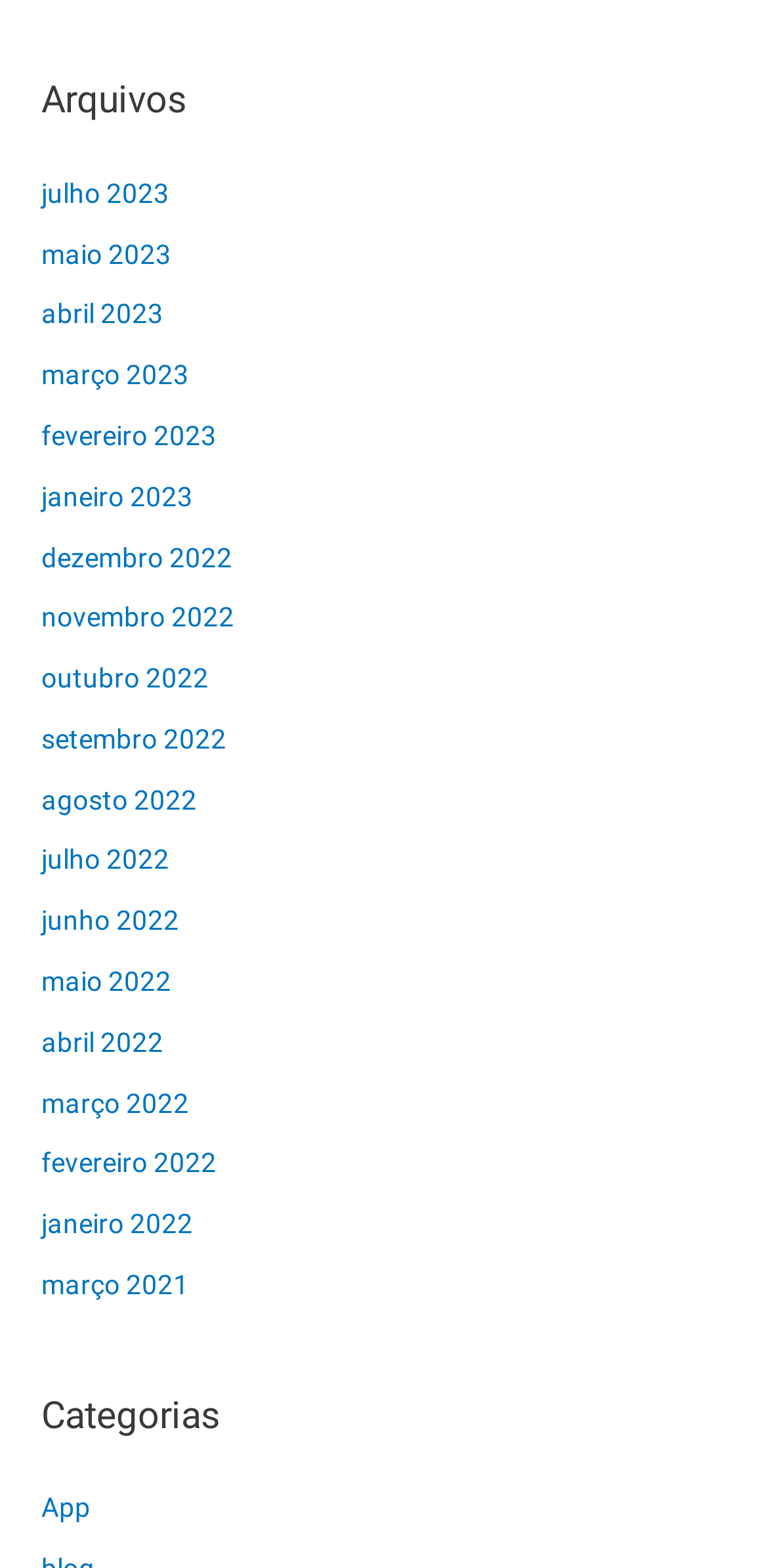Could you highlight the region that needs to be clicked to execute the instruction: "click on the 'julho 2023' link"?

[0.054, 0.113, 0.221, 0.133]